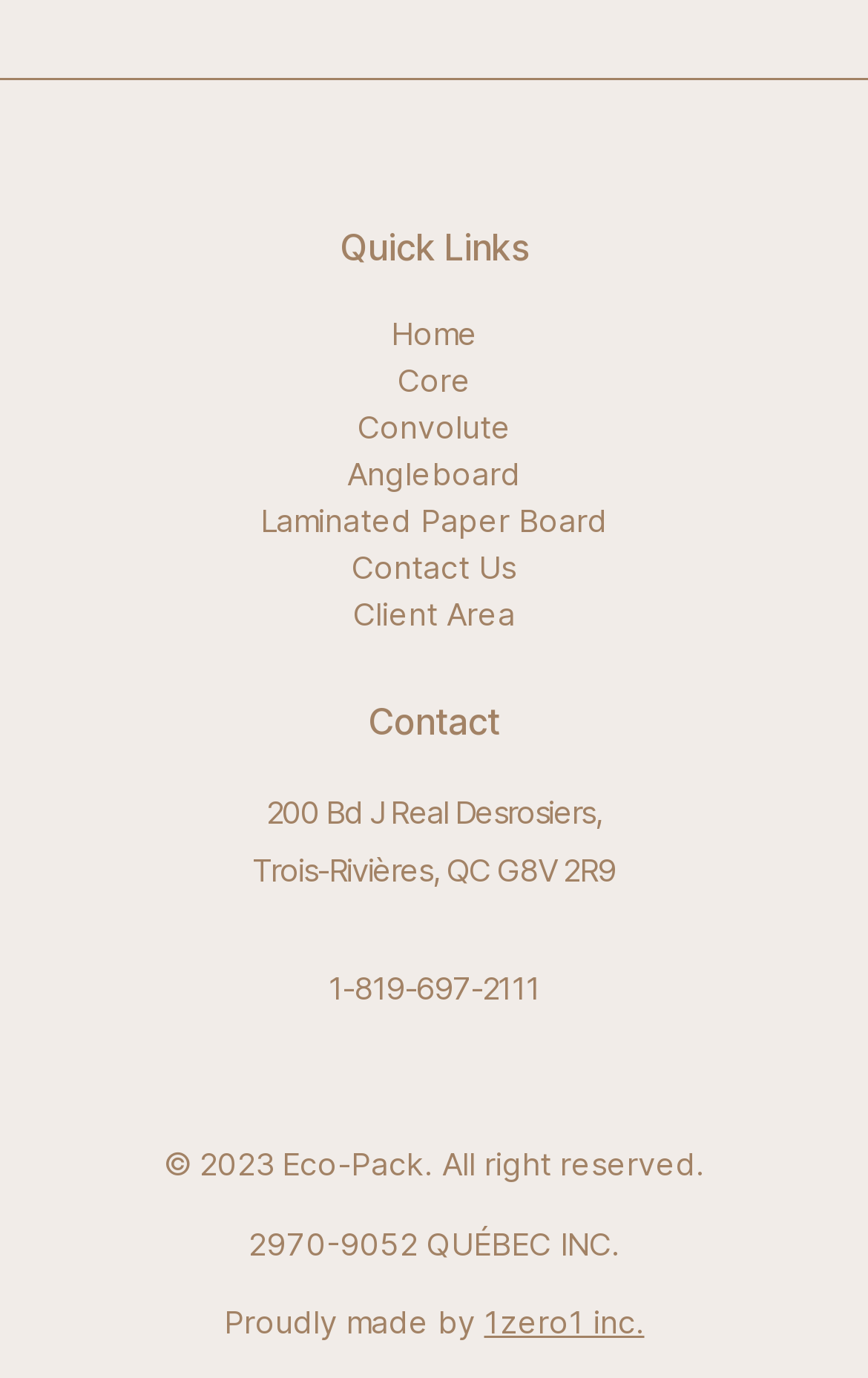Who developed the website?
Could you answer the question with a detailed and thorough explanation?

The developer of the website can be found at the bottom of the webpage, where it says 'Proudly made by 1zero1 inc.'